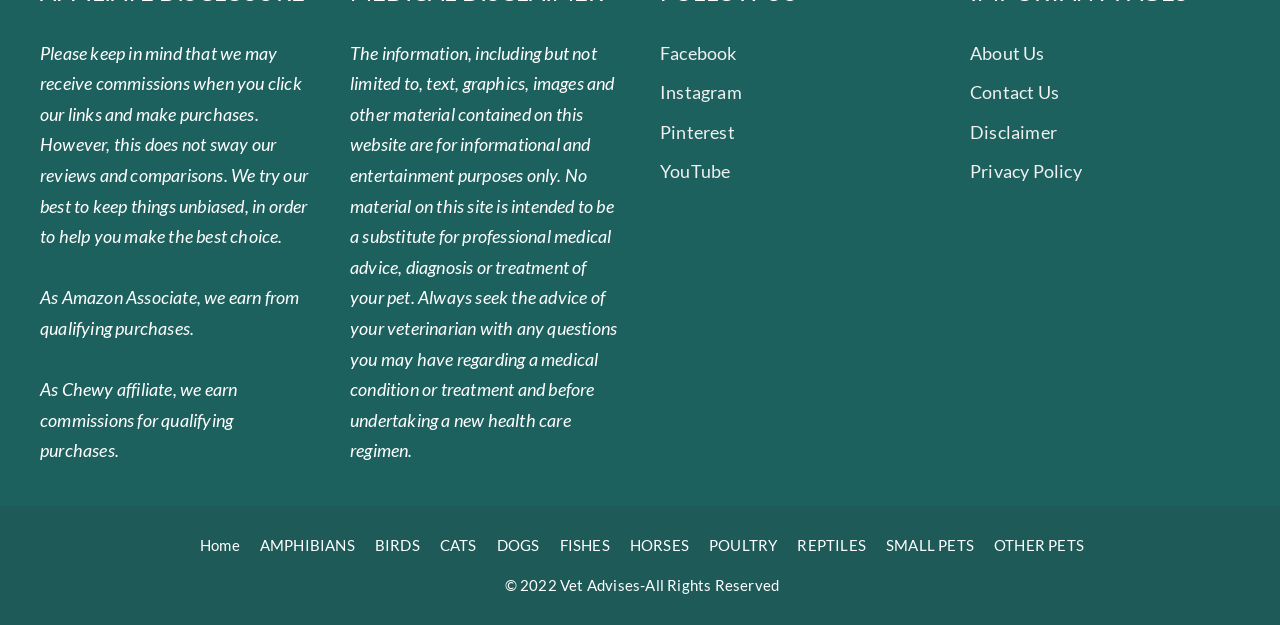Please identify the bounding box coordinates of the clickable element to fulfill the following instruction: "Click on Facebook". The coordinates should be four float numbers between 0 and 1, i.e., [left, top, right, bottom].

[0.516, 0.066, 0.575, 0.102]